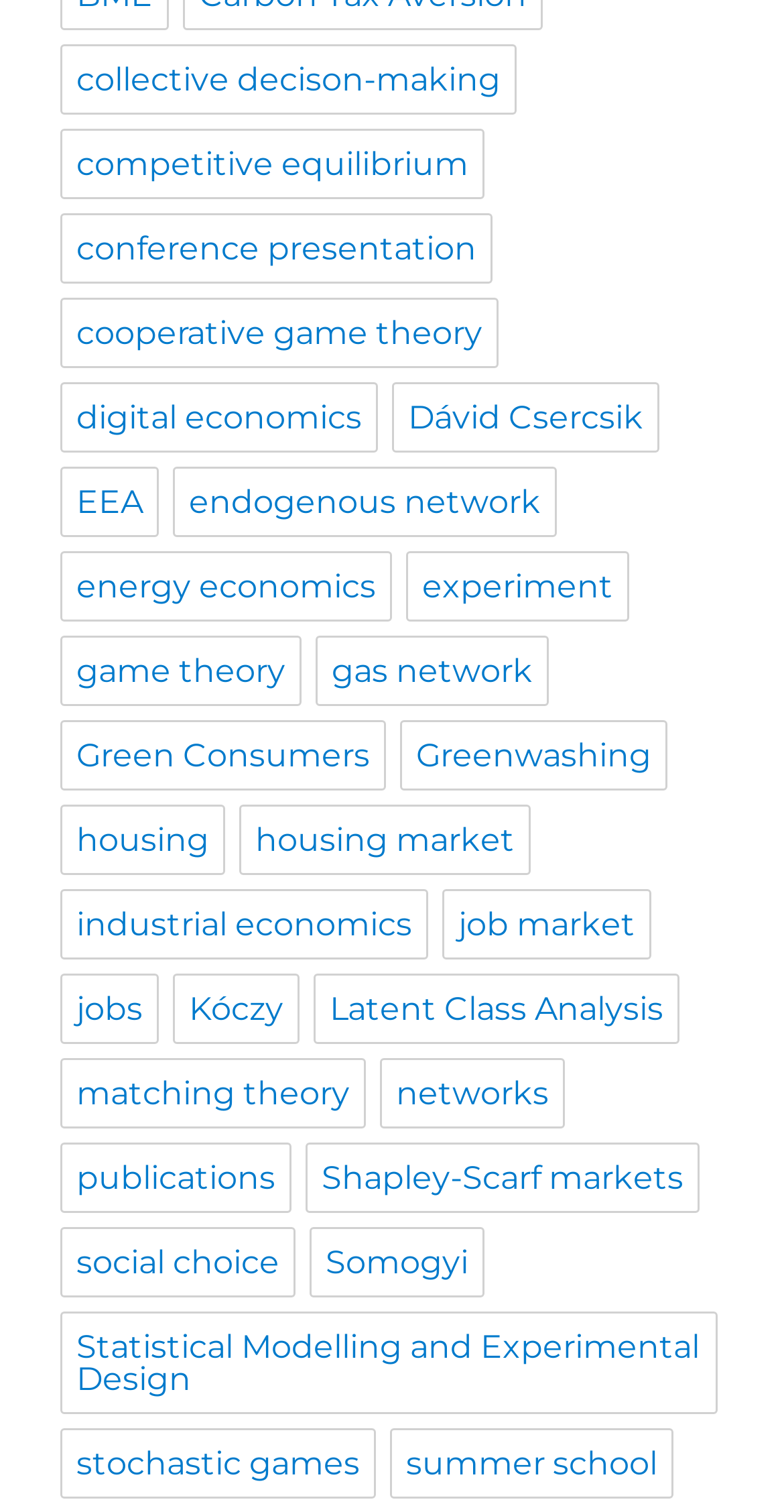Pinpoint the bounding box coordinates of the element to be clicked to execute the instruction: "learn about game theory".

[0.077, 0.42, 0.385, 0.467]